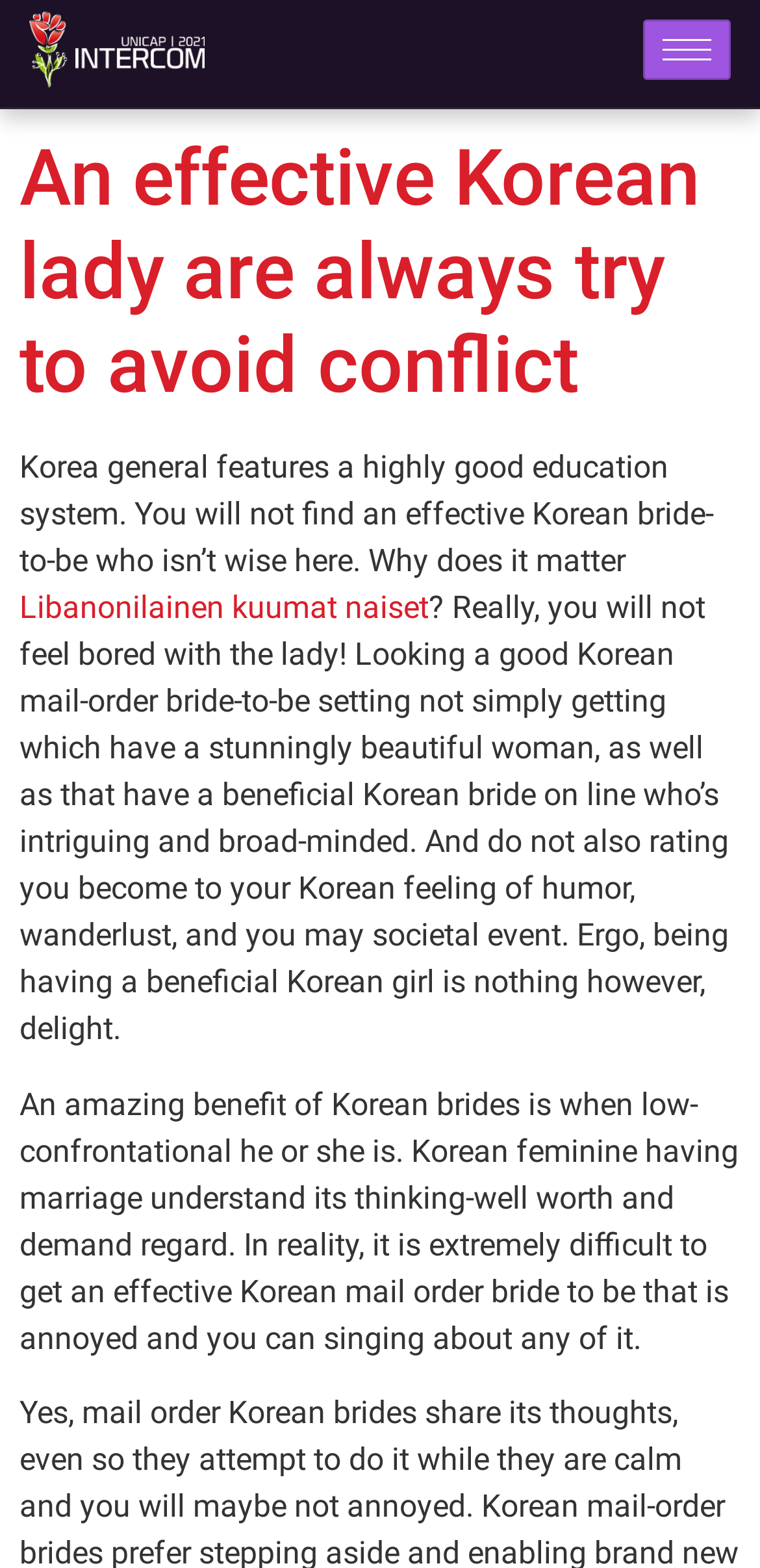What is the purpose of the webpage?
Give a single word or phrase answer based on the content of the image.

Promoting Korean brides